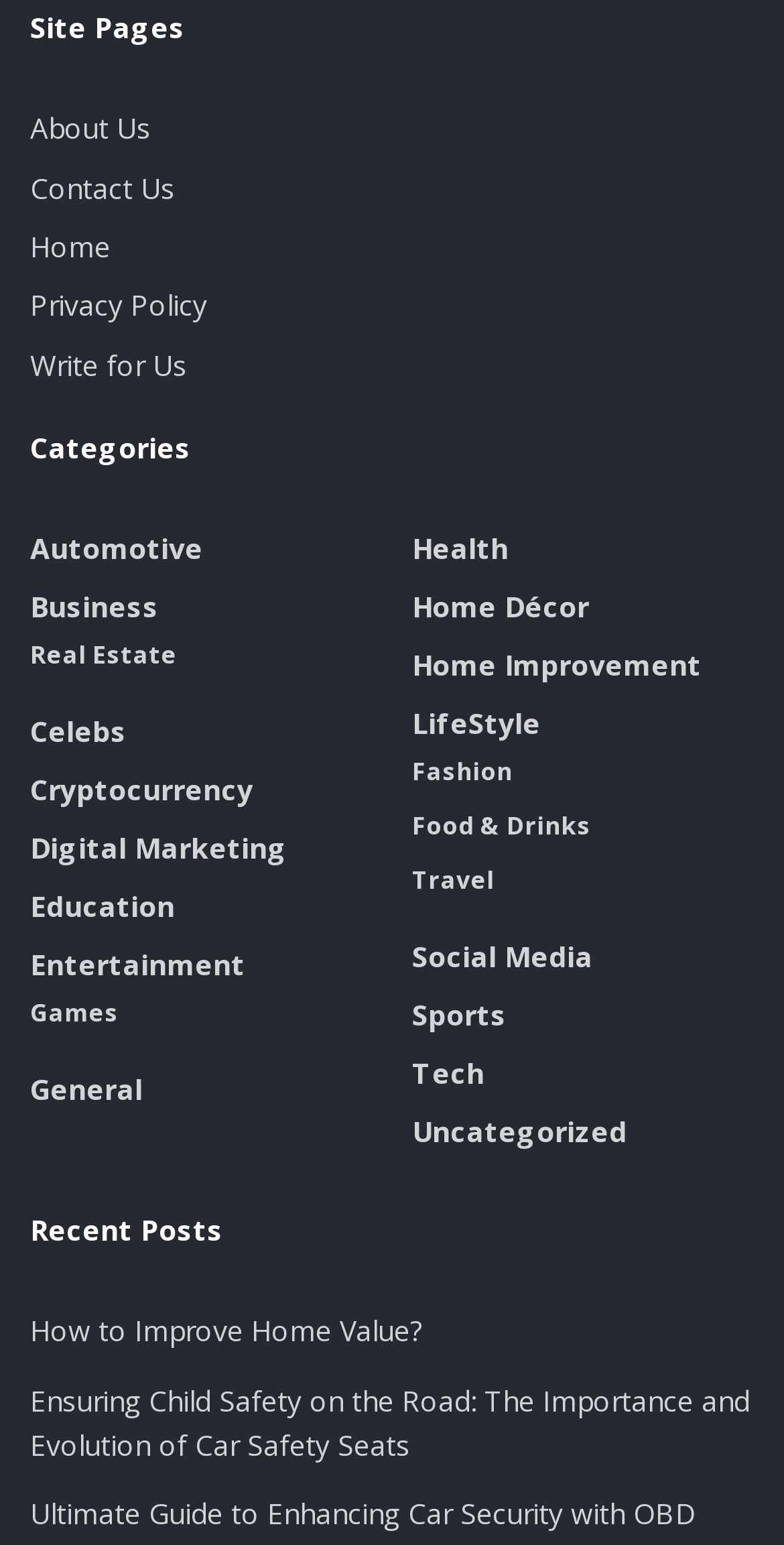Locate the bounding box for the described UI element: "Write for Us". Ensure the coordinates are four float numbers between 0 and 1, formatted as [left, top, right, bottom].

[0.038, 0.218, 0.238, 0.243]